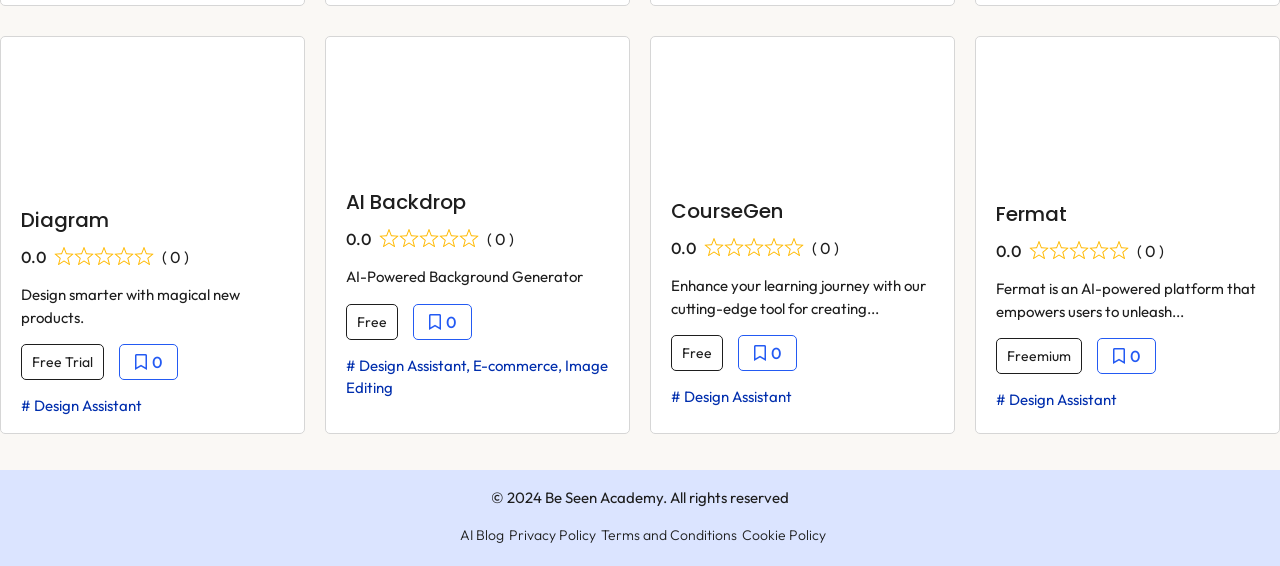Determine the bounding box coordinates of the region to click in order to accomplish the following instruction: "Click on the CourseGen design assistant link". Provide the coordinates as four float numbers between 0 and 1, specifically [left, top, right, bottom].

[0.509, 0.066, 0.745, 0.329]